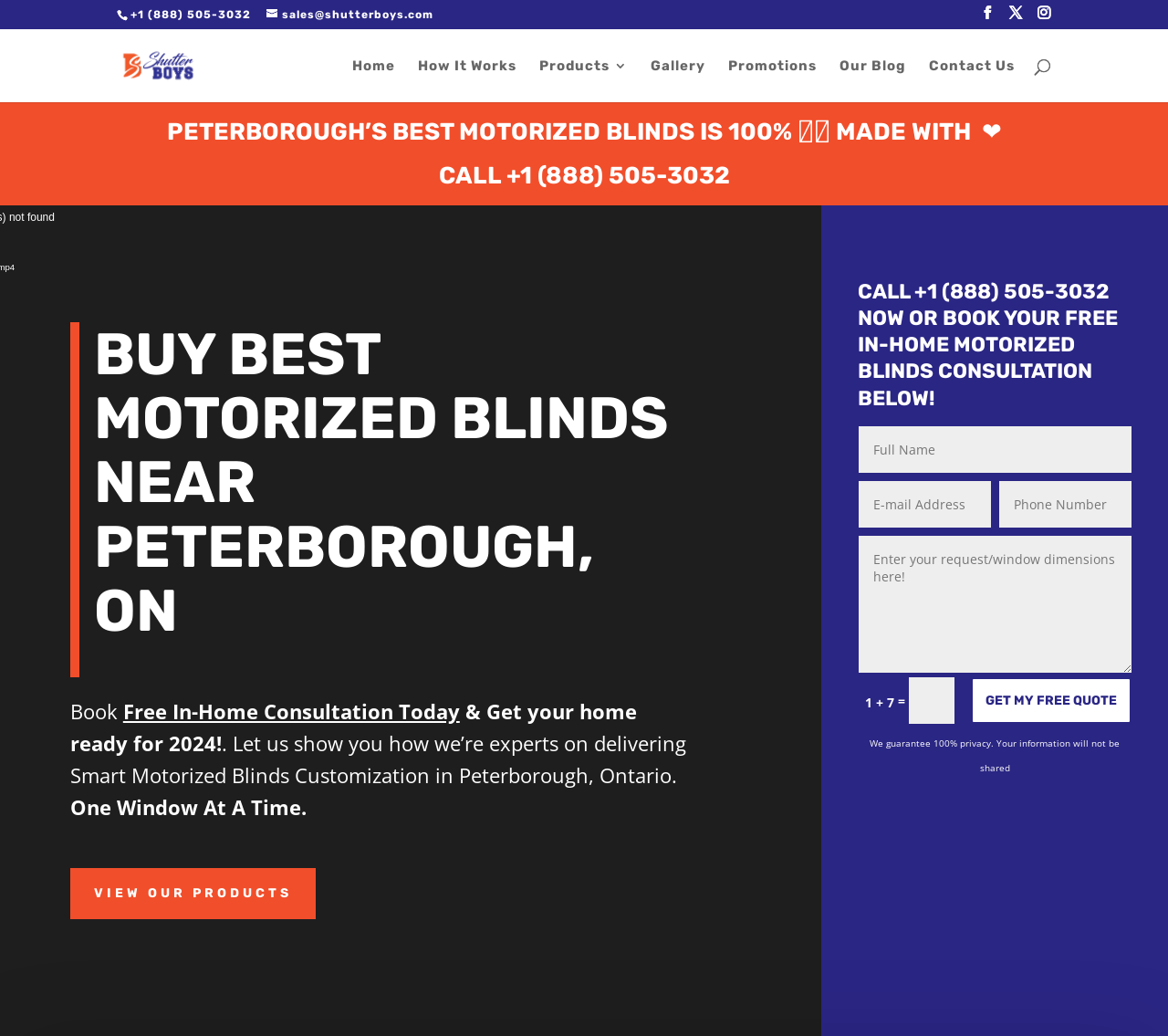Please analyze the image and provide a thorough answer to the question:
What is the phone number to call for a quote?

The phone number to call for a quote is located at the top of the webpage, in the link element with the text '+1 (888) 505-3032'. This is also repeated in the heading element 'CALL +1 (888) 505-3032' and in the link element 'CALL +1 (888) 505-3032 NOW OR BOOK YOUR FREE IN-HOME MOTORIZED BLINDS CONSULTATION BELOW!'.